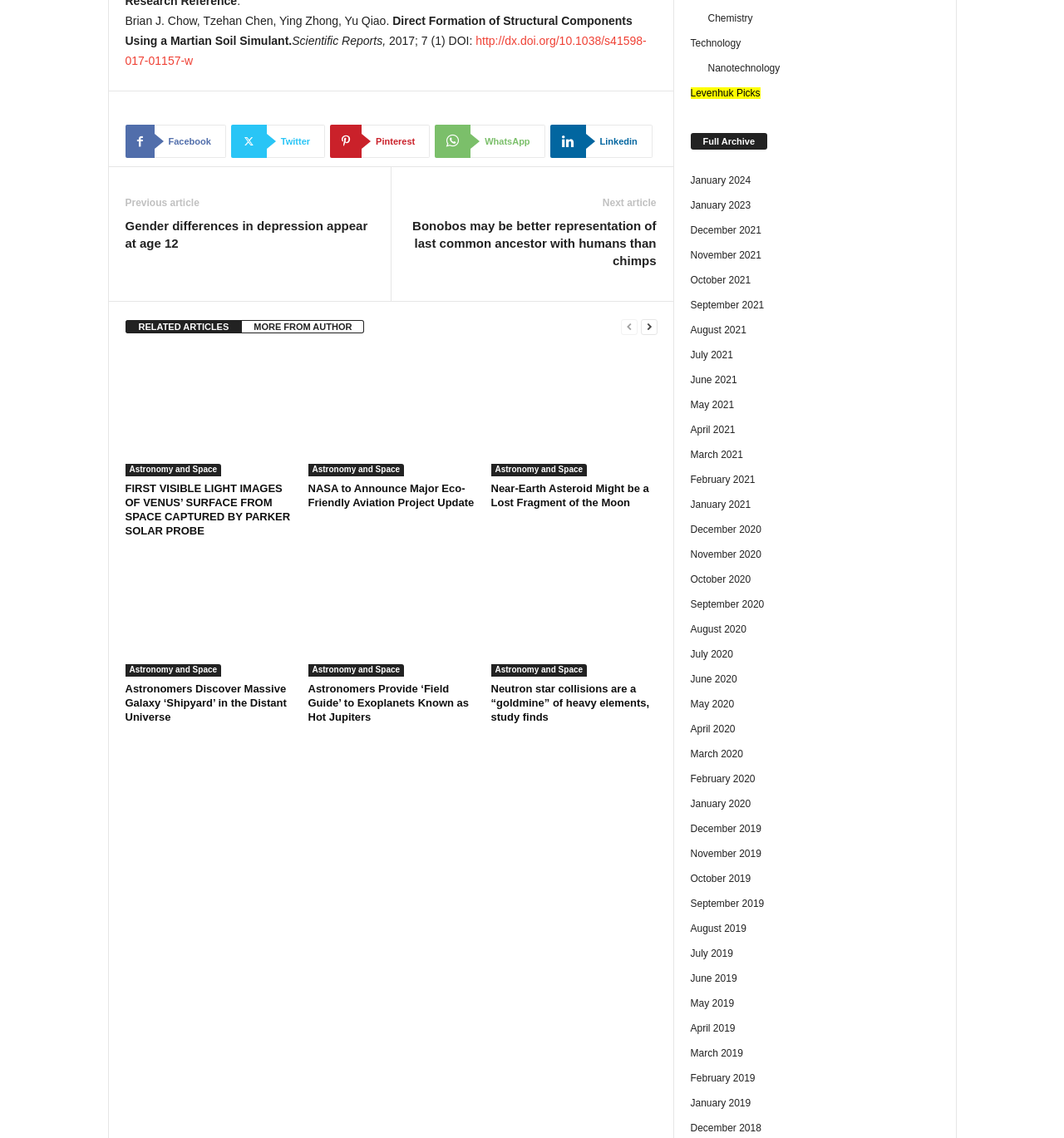Look at the image and give a detailed response to the following question: How many months are listed in the archive section?

I found the months listed in the archive section by looking at the link elements with month names. There are 24 months listed, from January 2021 to January 2024.